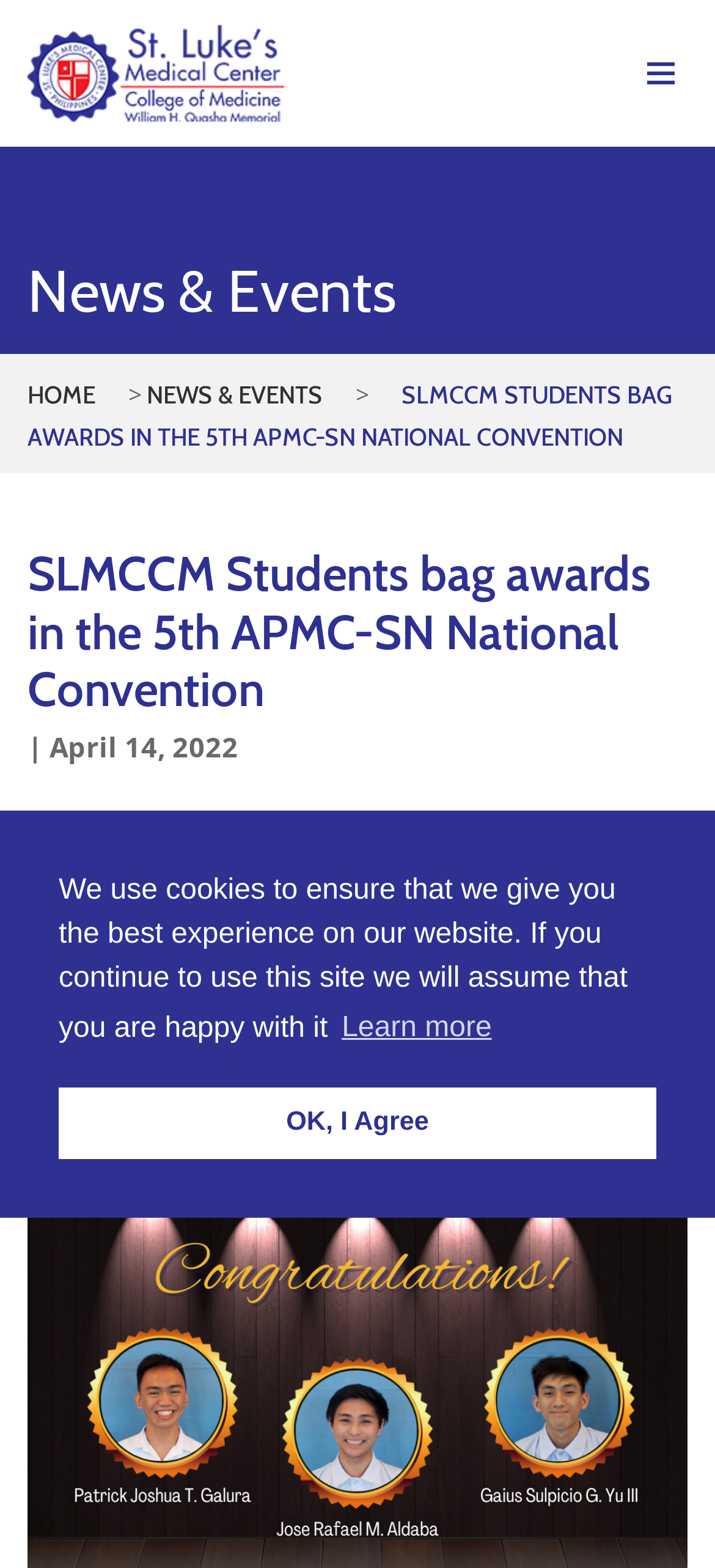What is the event where SLMCCM students bagged awards?
Please give a detailed and elaborate answer to the question.

I found the answer by reading the static text element that says 'Medical students of St. Luke’s Medical Center College of Medicine (SLMCCM) bagged major awards during the 5th Association of Philippine Medical Colleges – Student Network (APMC-SN) National Convention held last April 10, 2022.' The event is the 5th APMC-SN National Convention.